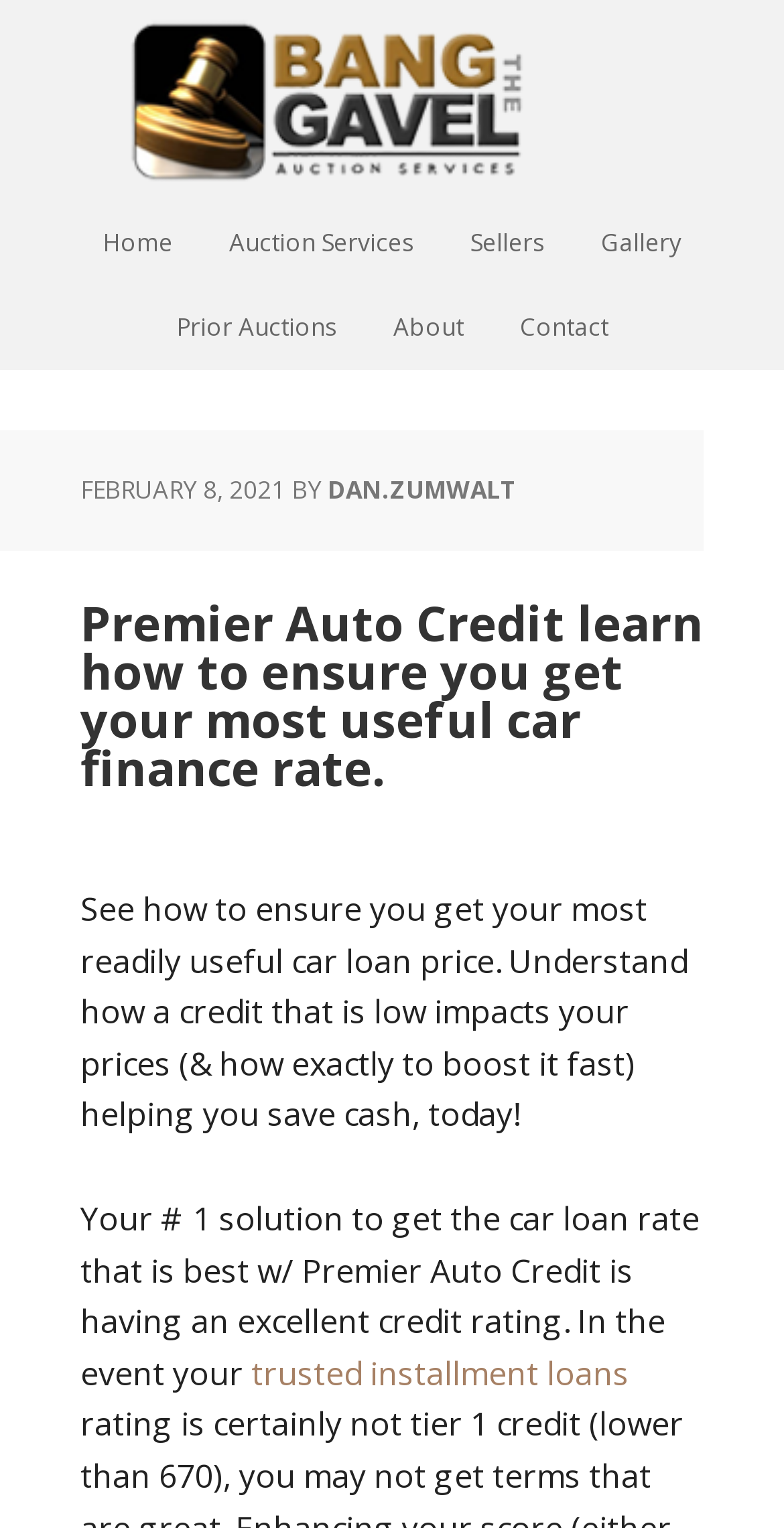Indicate the bounding box coordinates of the element that must be clicked to execute the instruction: "Click the 'Home' link". The coordinates should be given as four float numbers between 0 and 1, i.e., [left, top, right, bottom].

[0.1, 0.132, 0.251, 0.187]